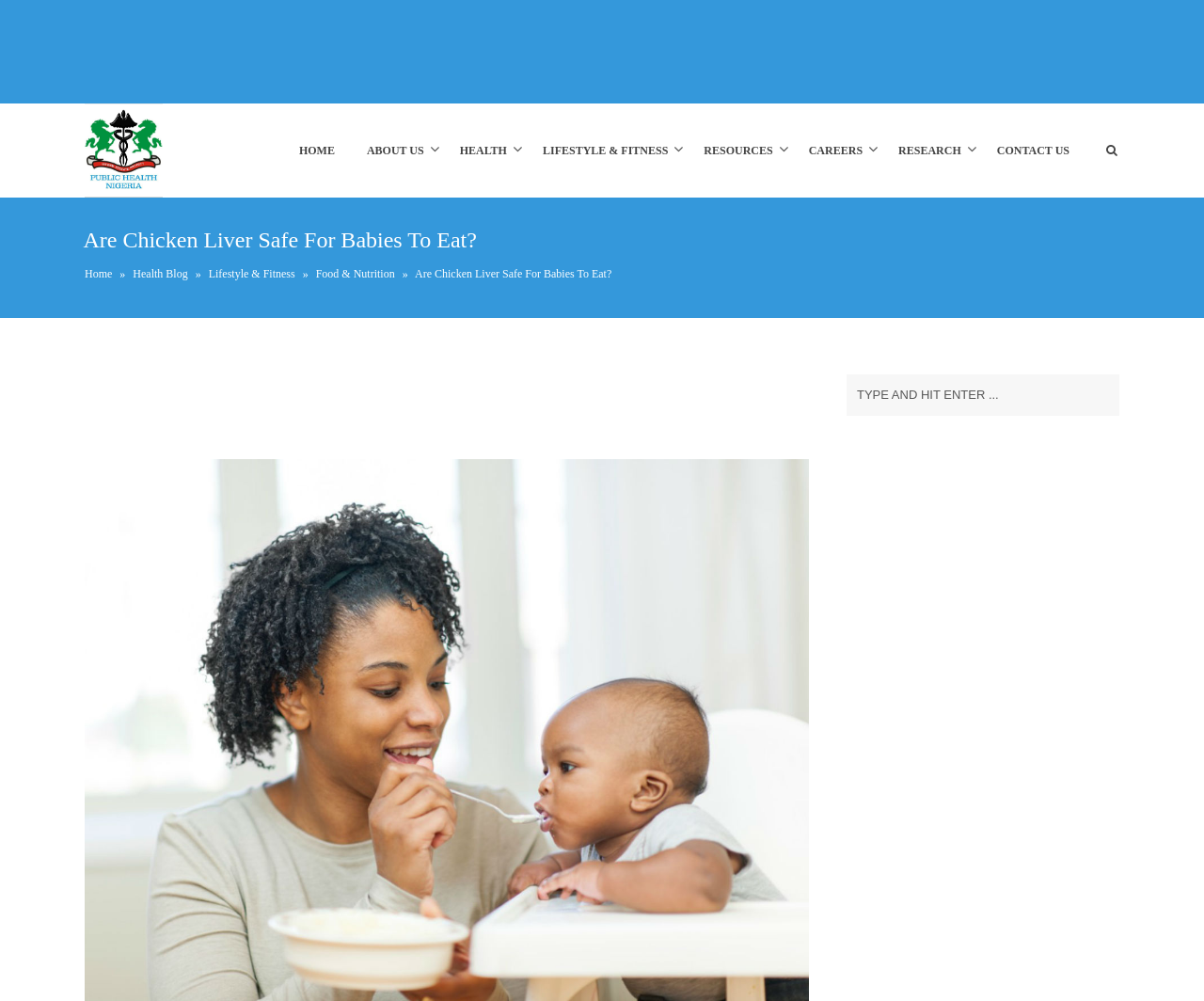Based on the element description "Careers", predict the bounding box coordinates of the UI element.

[0.658, 0.103, 0.73, 0.197]